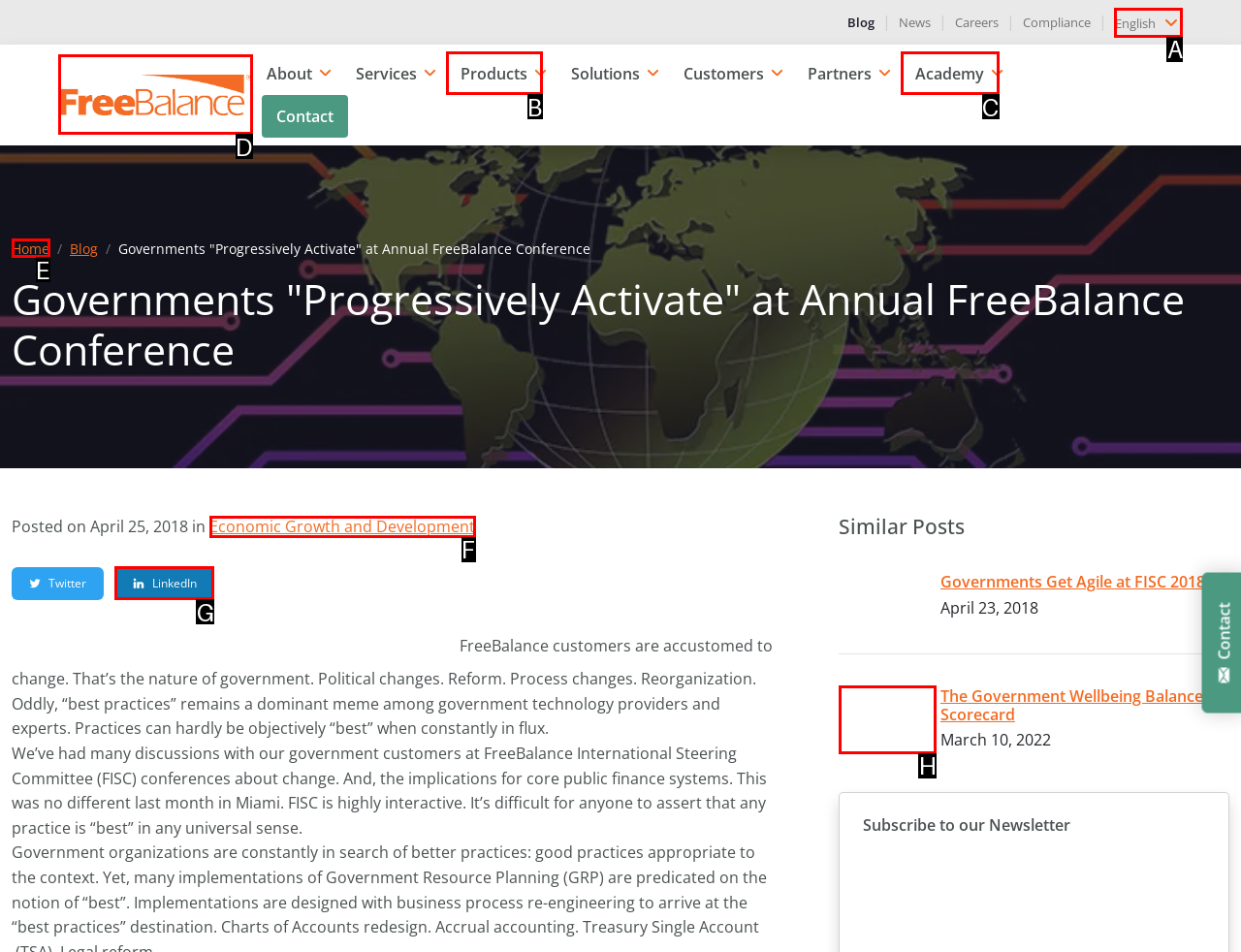Point out which HTML element you should click to fulfill the task: Select the 'English' language.
Provide the option's letter from the given choices.

A